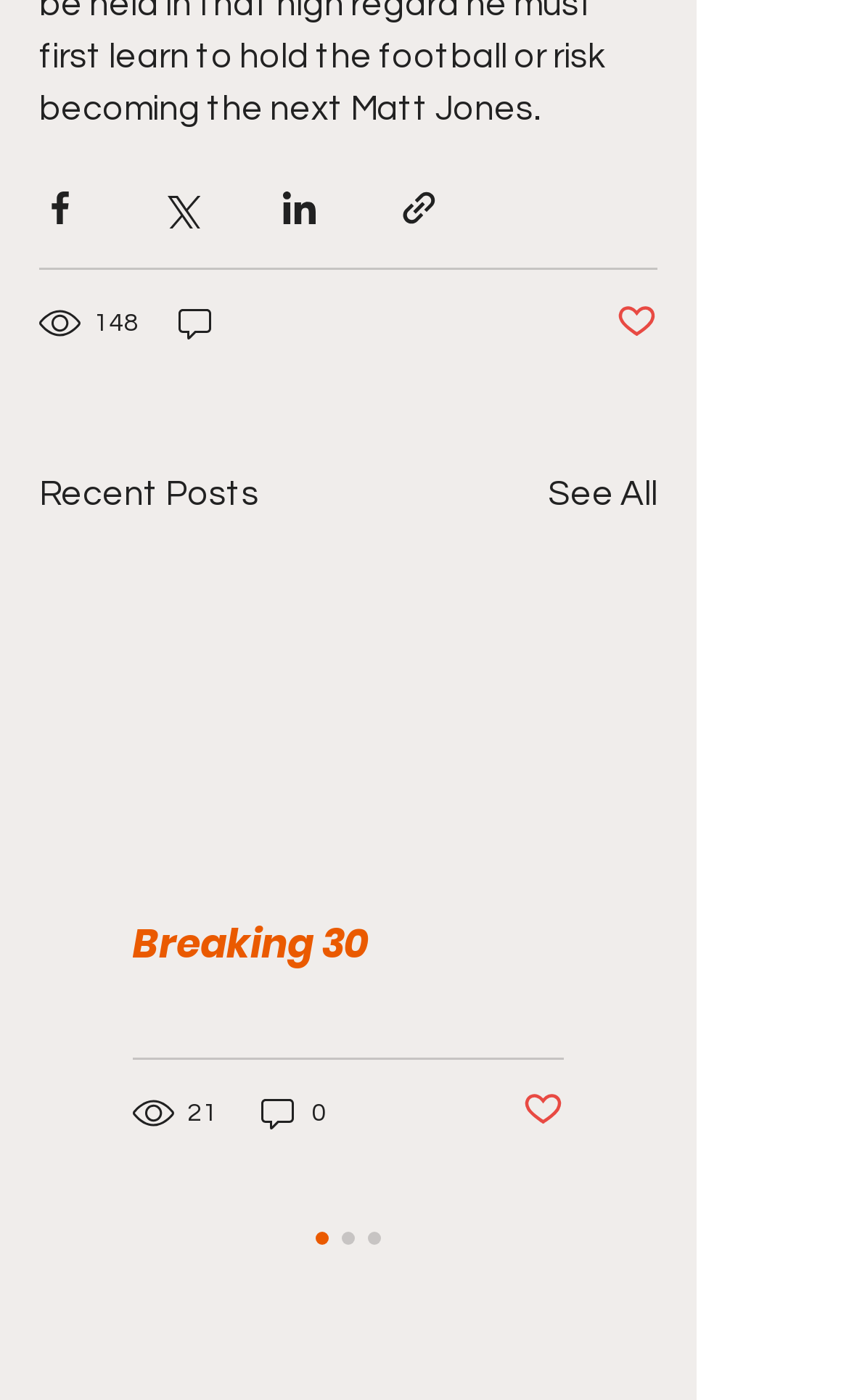Identify the bounding box for the UI element specified in this description: "21". The coordinates must be four float numbers between 0 and 1, formatted as [left, top, right, bottom].

[0.156, 0.78, 0.262, 0.81]